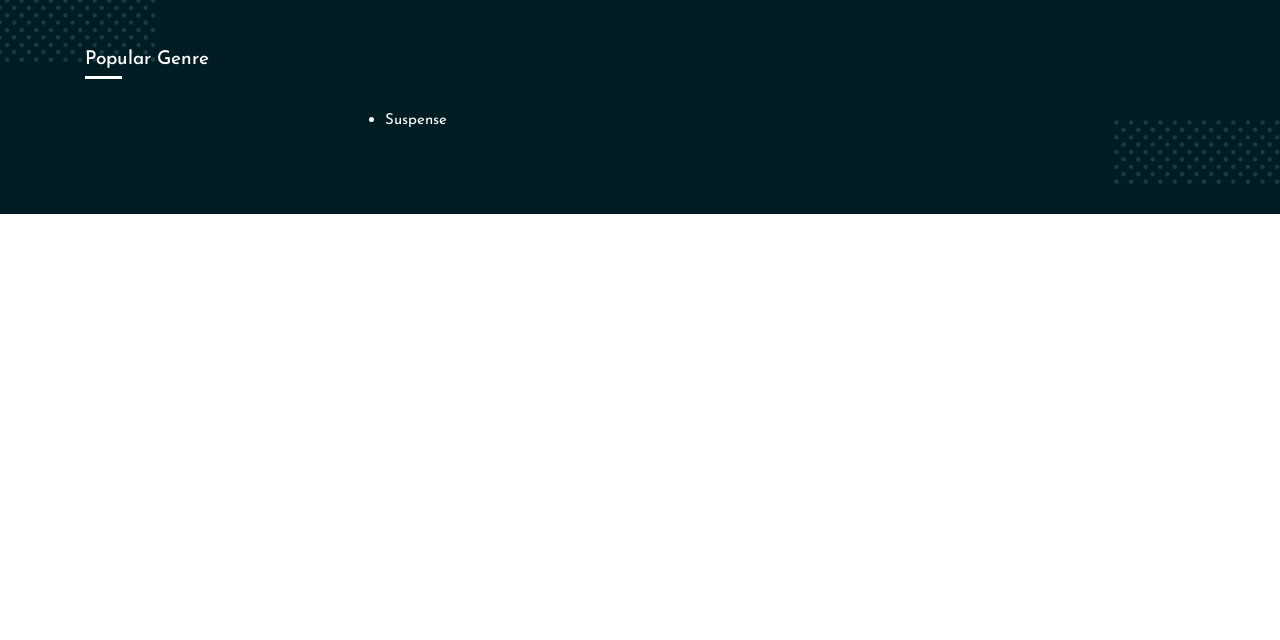Provide the bounding box coordinates in the format (top-left x, top-left y, bottom-right x, bottom-right y). All values are floating point numbers between 0 and 1. Determine the bounding box coordinate of the UI element described as: Suspense

[0.301, 0.176, 0.349, 0.2]